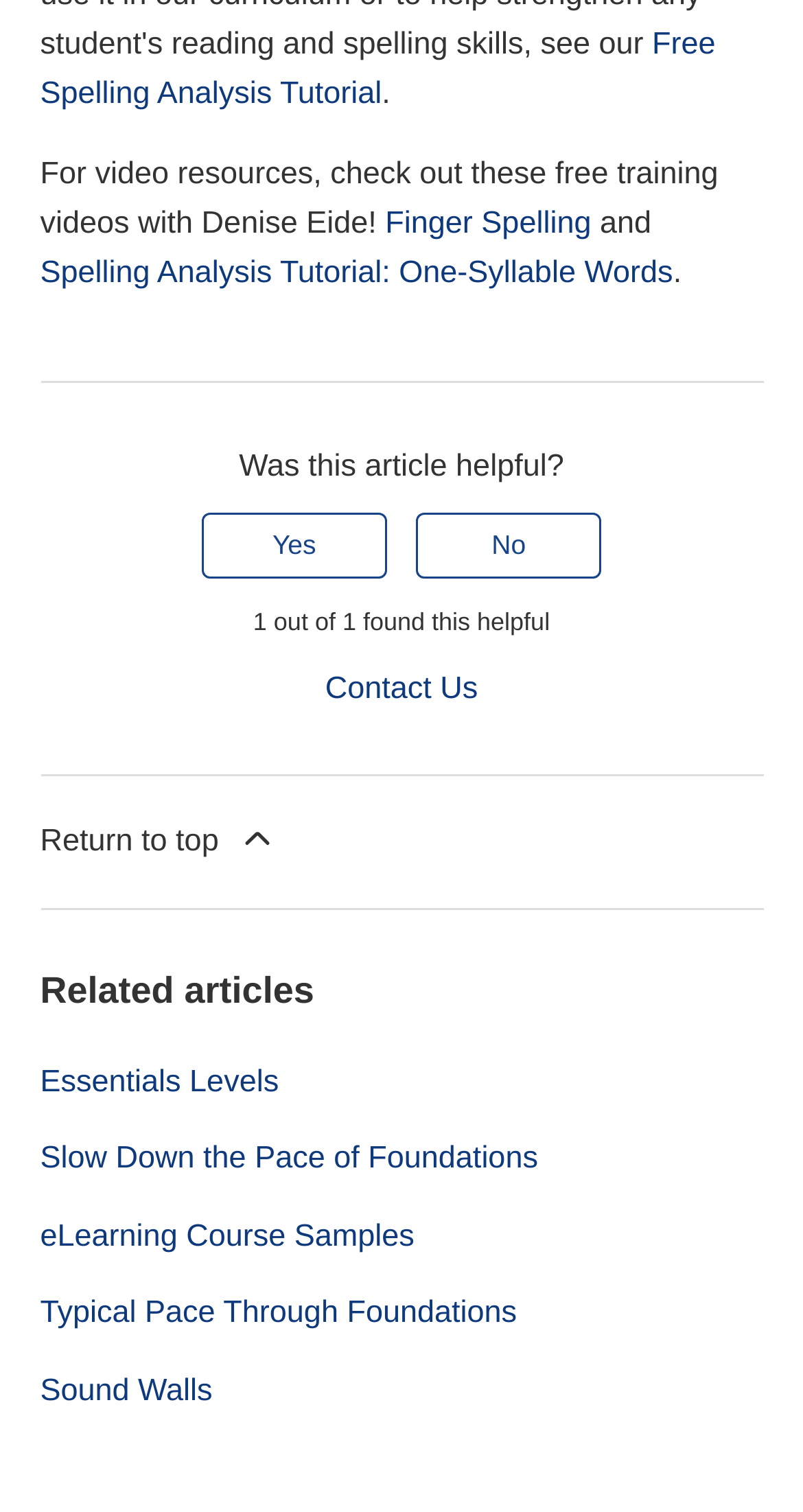What is the text of the first link on the page?
Please provide a single word or phrase as the answer based on the screenshot.

Free Spelling Analysis Tutorial